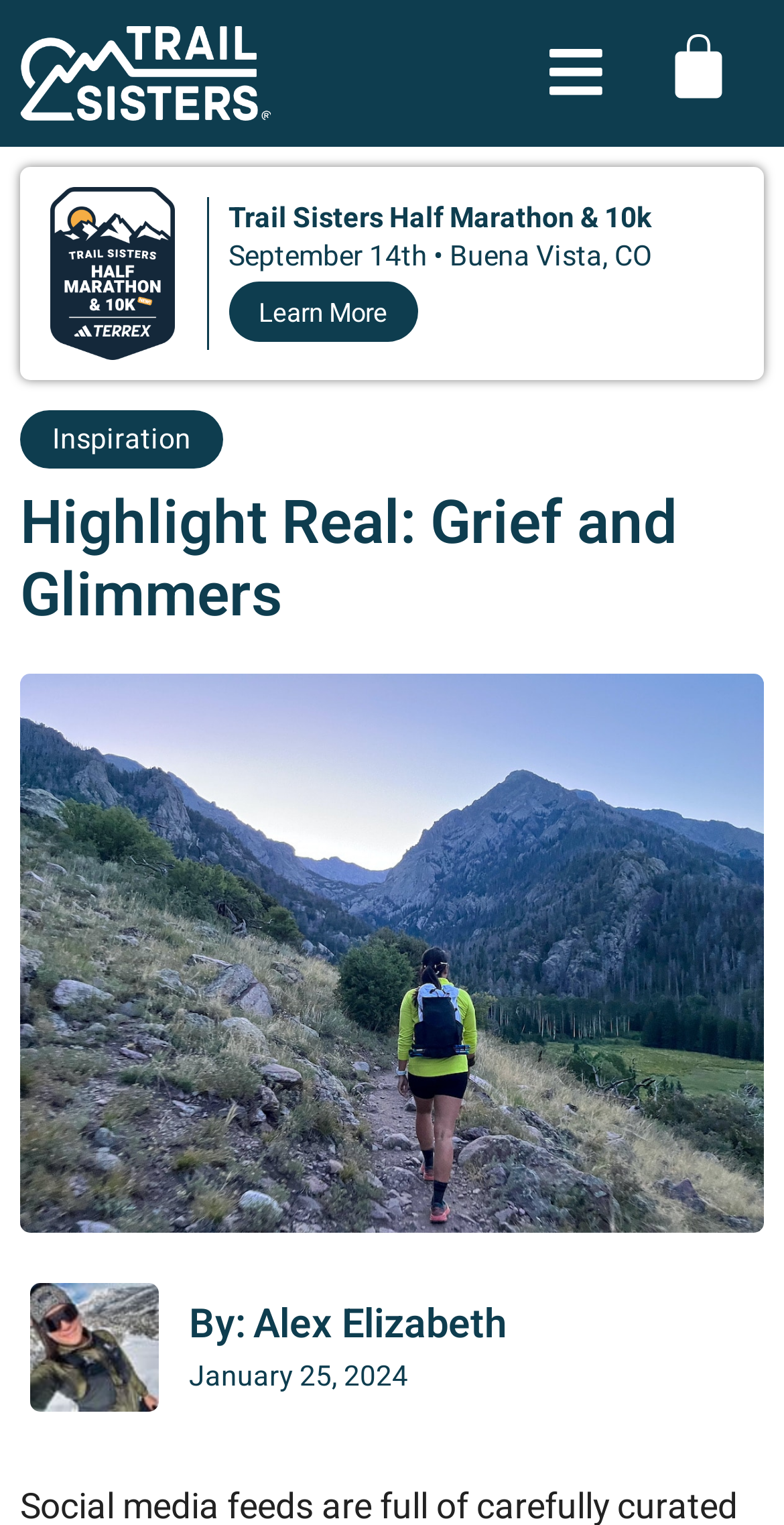How many links are there in the main menu?
Please look at the screenshot and answer in one word or a short phrase.

One